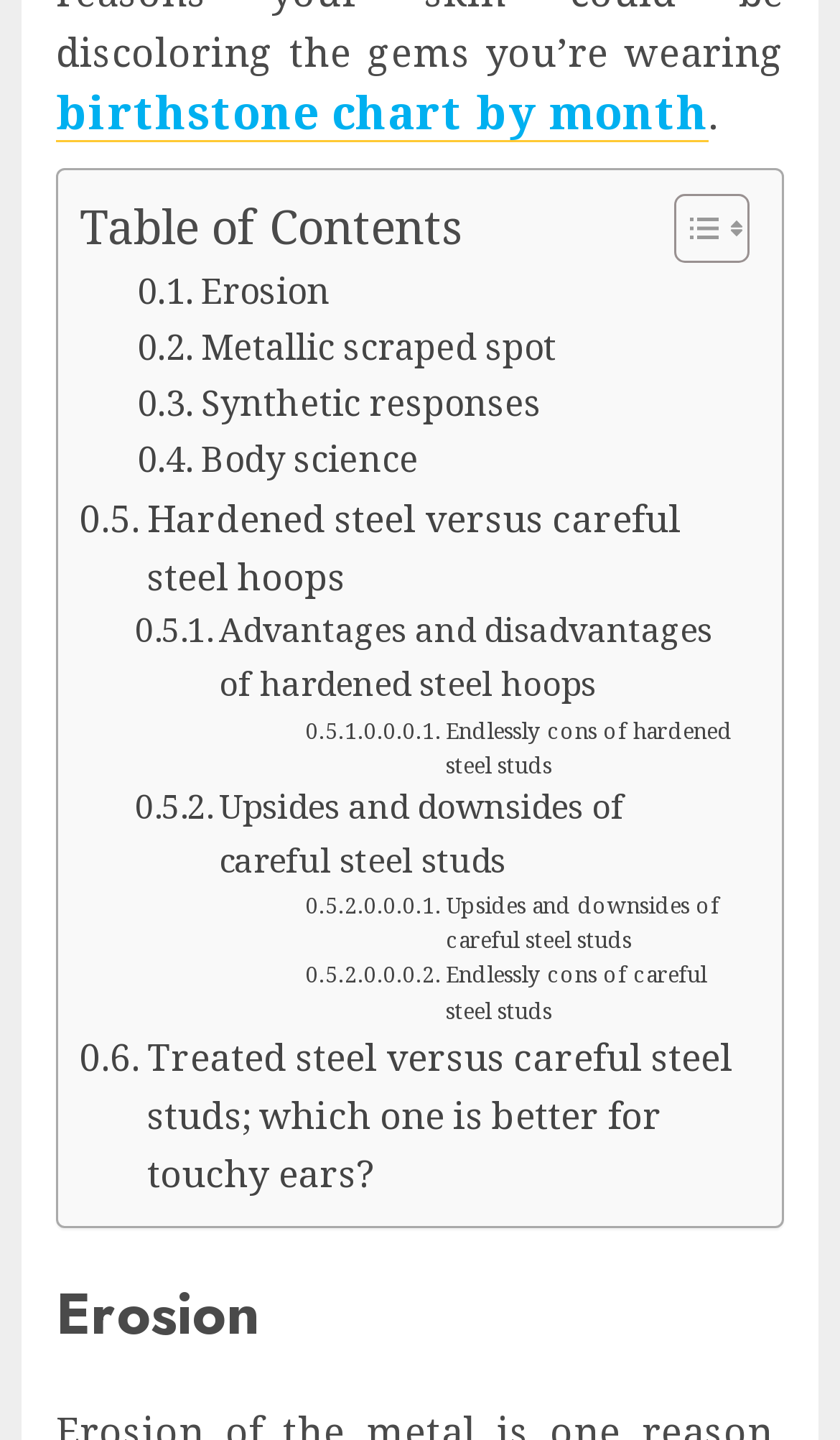Using the element description: "Erosion", determine the bounding box coordinates. The coordinates should be in the format [left, top, right, bottom], with values between 0 and 1.

[0.164, 0.184, 0.393, 0.223]